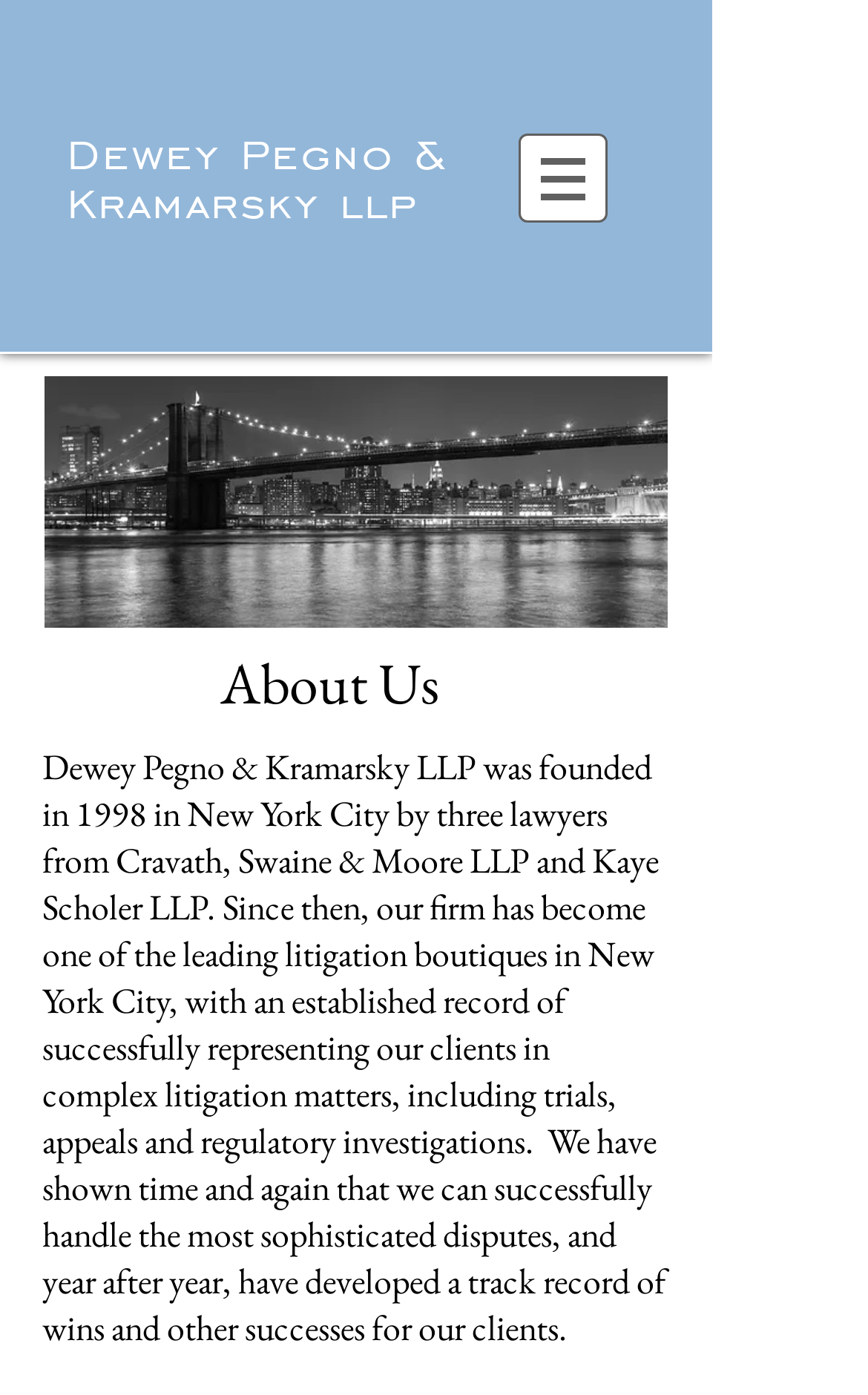Extract the main heading text from the webpage.

Dewey Pegno & Kramarsky llp